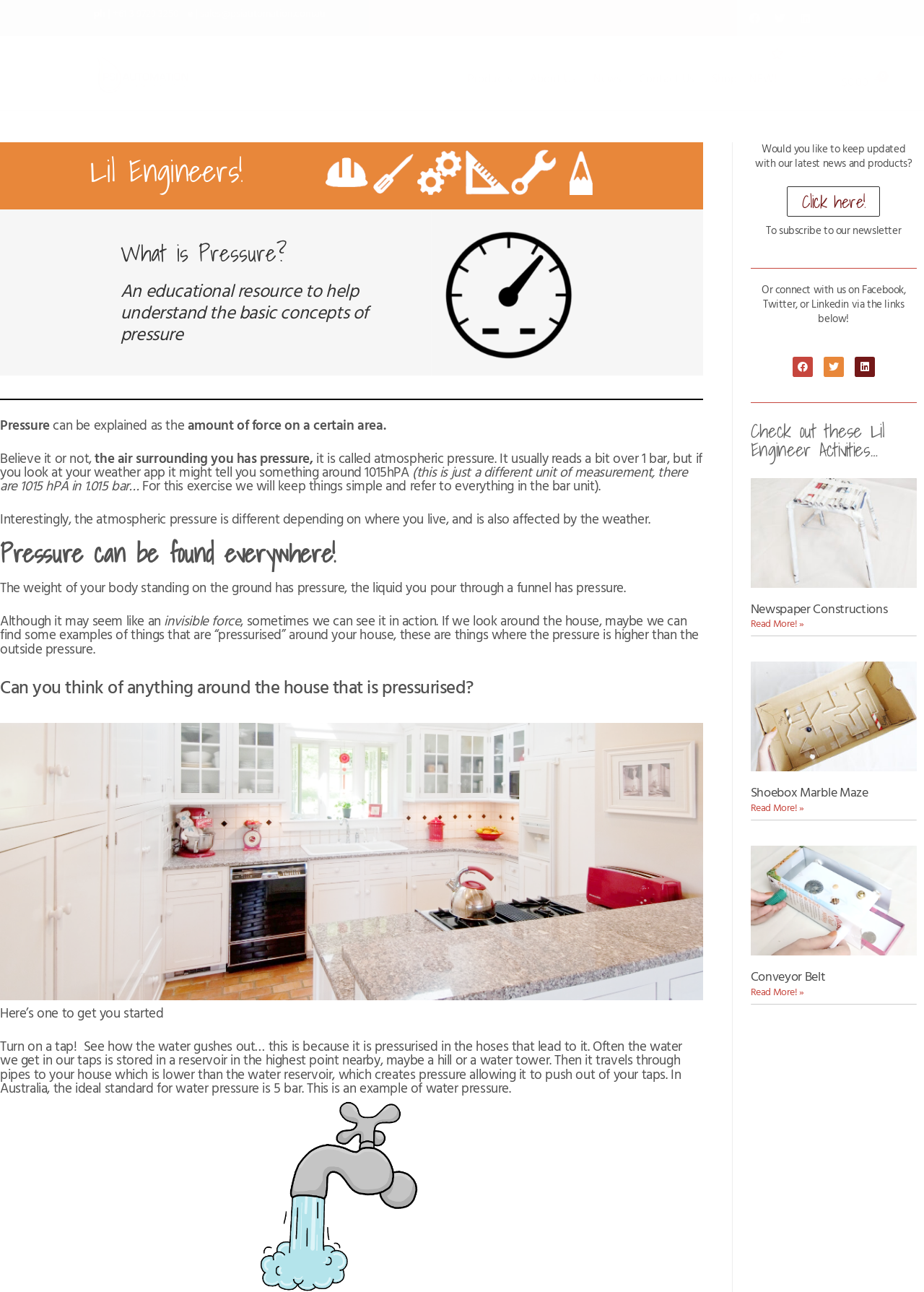Give a short answer using one word or phrase for the question:
How many social media platforms are mentioned to connect with?

Three